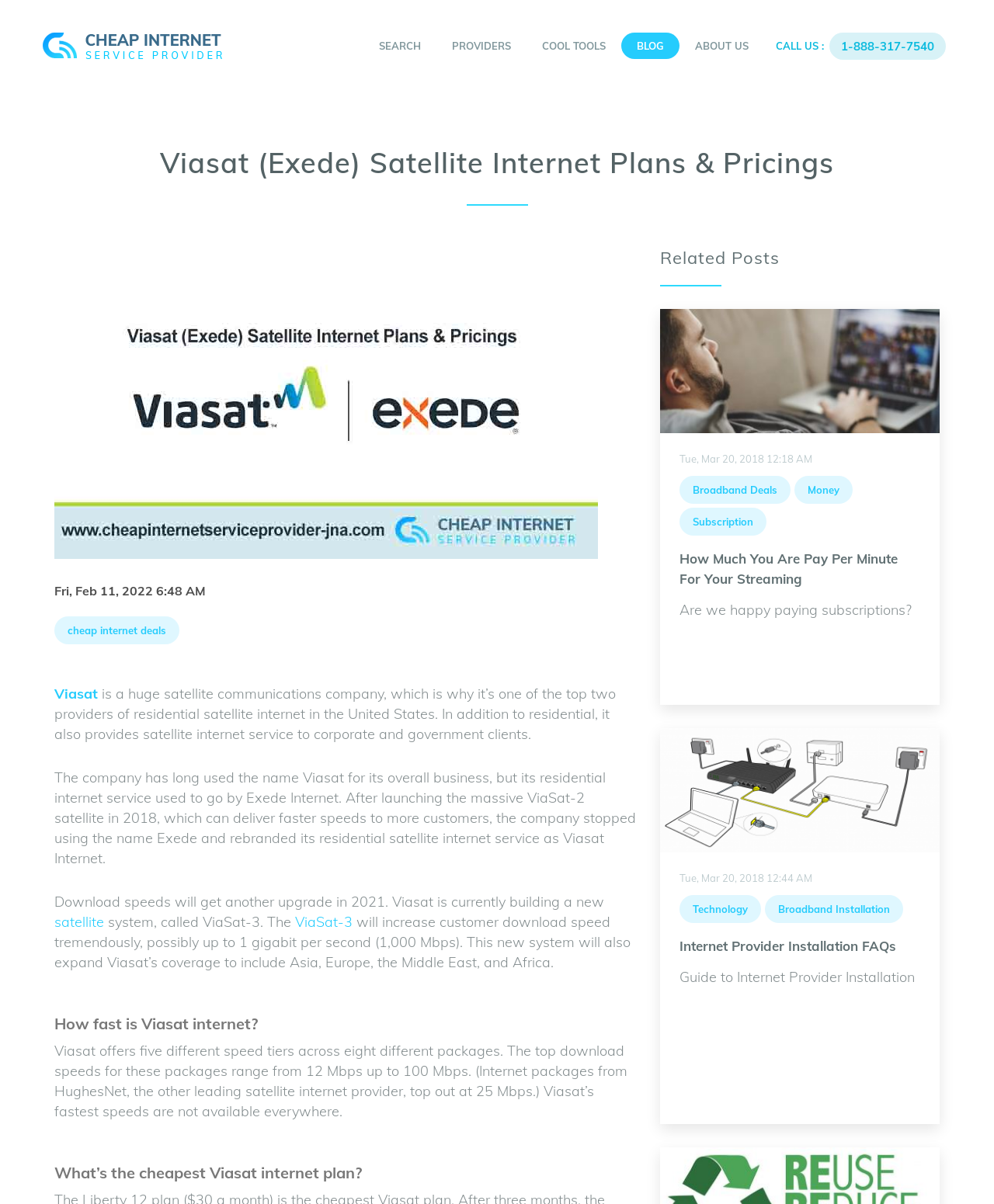Using the format (top-left x, top-left y, bottom-right x, bottom-right y), and given the element description, identify the bounding box coordinates within the screenshot: 1-888-317-7540

[0.834, 0.027, 0.952, 0.05]